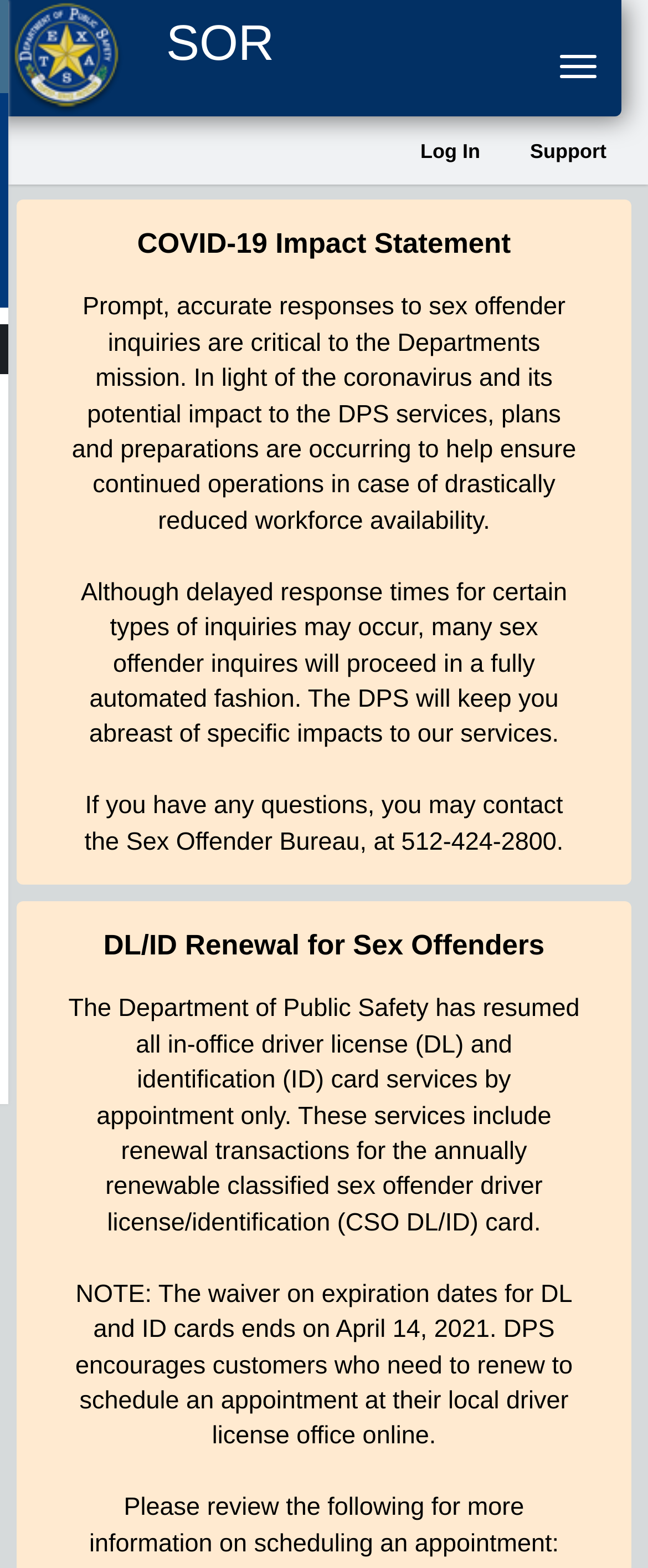Use the information in the screenshot to answer the question comprehensively: How can I contact the Sex Offender Bureau?

The webpage provides a contact number for the Sex Offender Bureau, which is 512-424-2800, in case I have any questions.